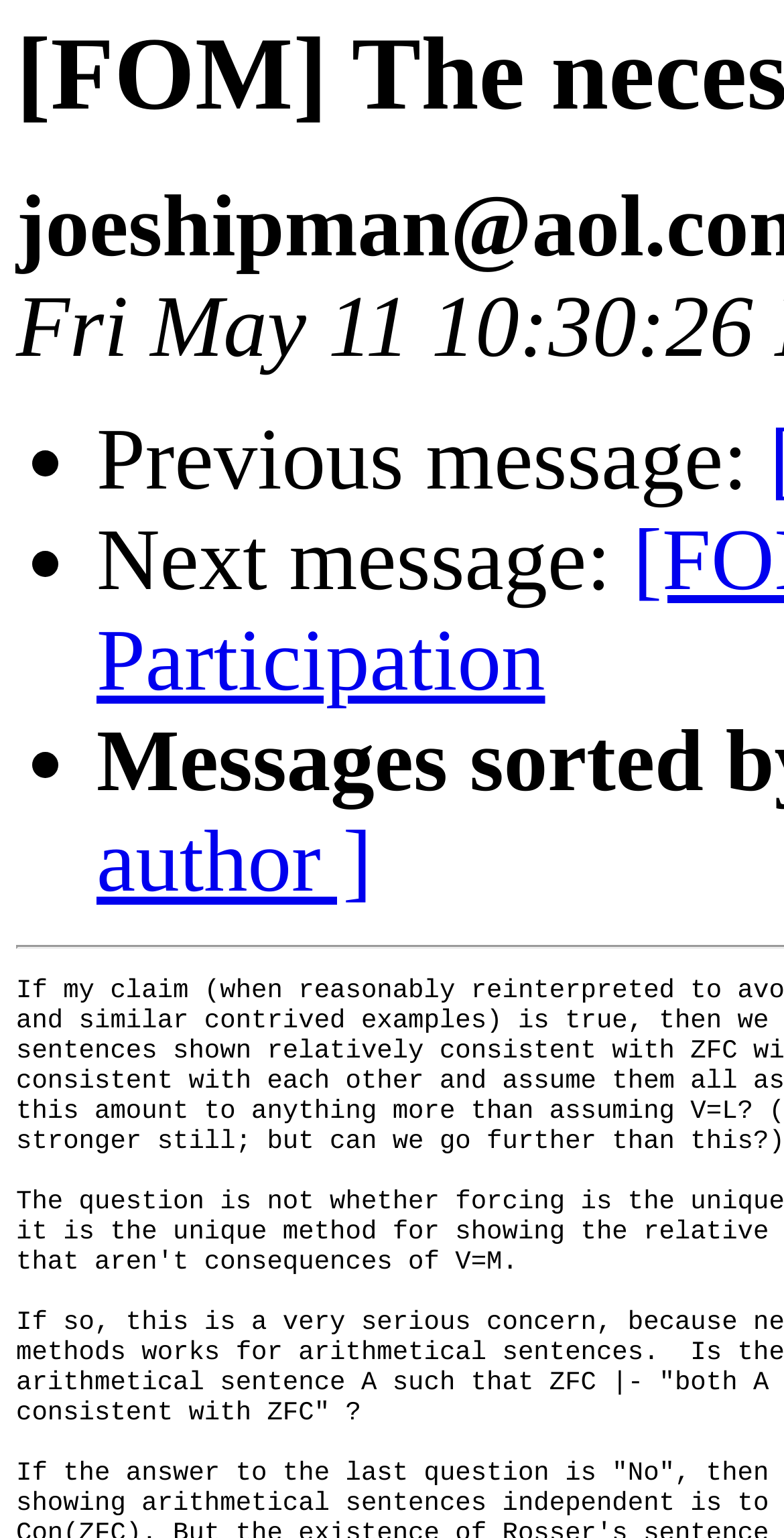What is the principal heading displayed on the webpage?

[FOM] The necessity of forcing